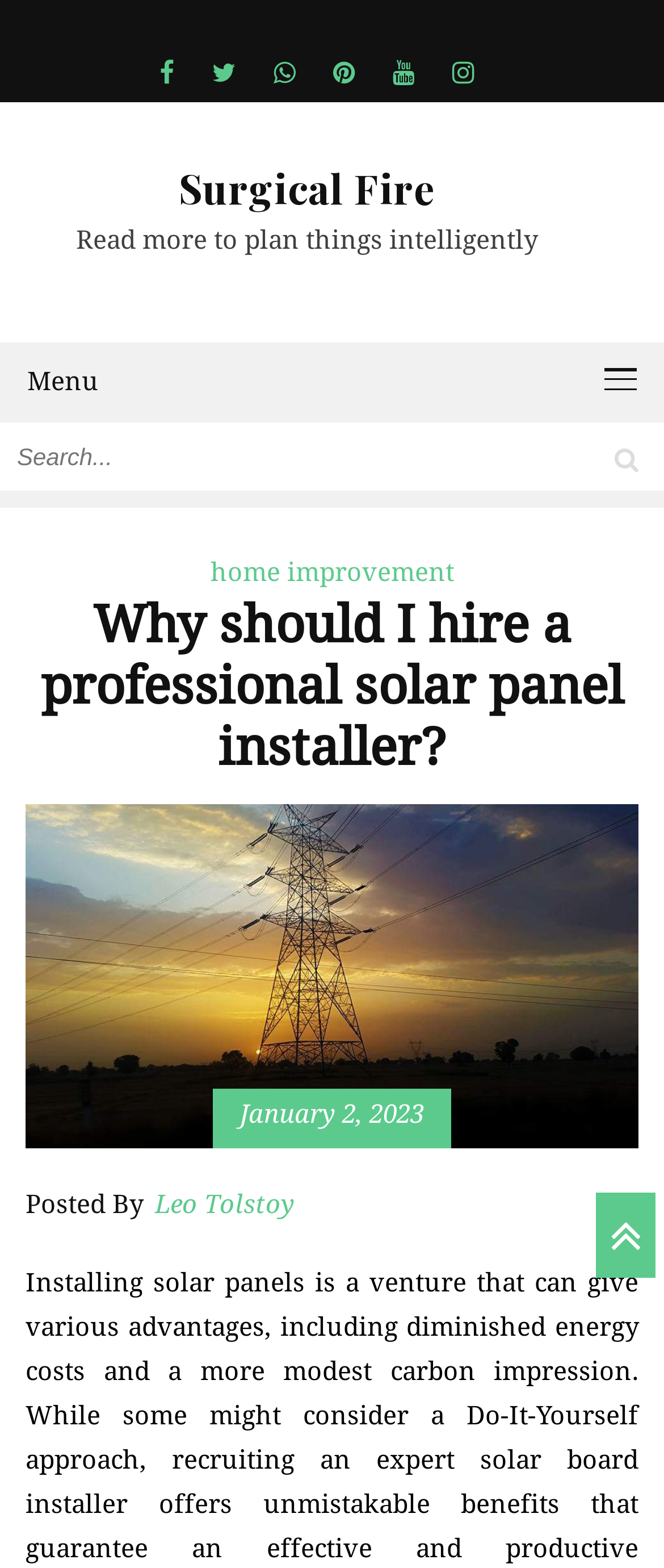Refer to the element description name="s" placeholder="Search..." and identify the corresponding bounding box in the screenshot. Format the coordinates as (top-left x, top-left y, bottom-right x, bottom-right y) with values in the range of 0 to 1.

[0.0, 0.269, 1.0, 0.313]